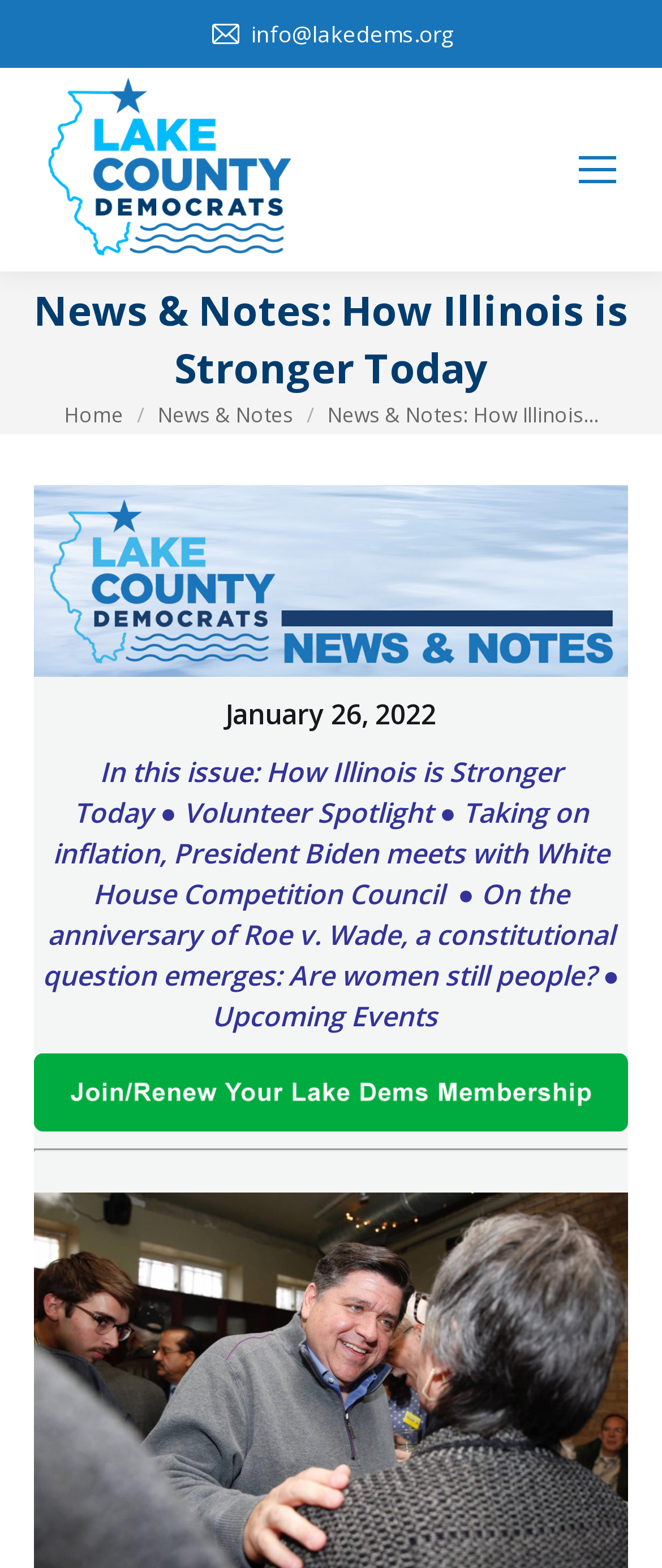Using the details in the image, give a detailed response to the question below:
How many links are in the main navigation menu?

I counted the number of link elements in the main navigation menu, which are 'Home', 'News & Notes', and the link with no text content. Therefore, there are 3 links in the main navigation menu.